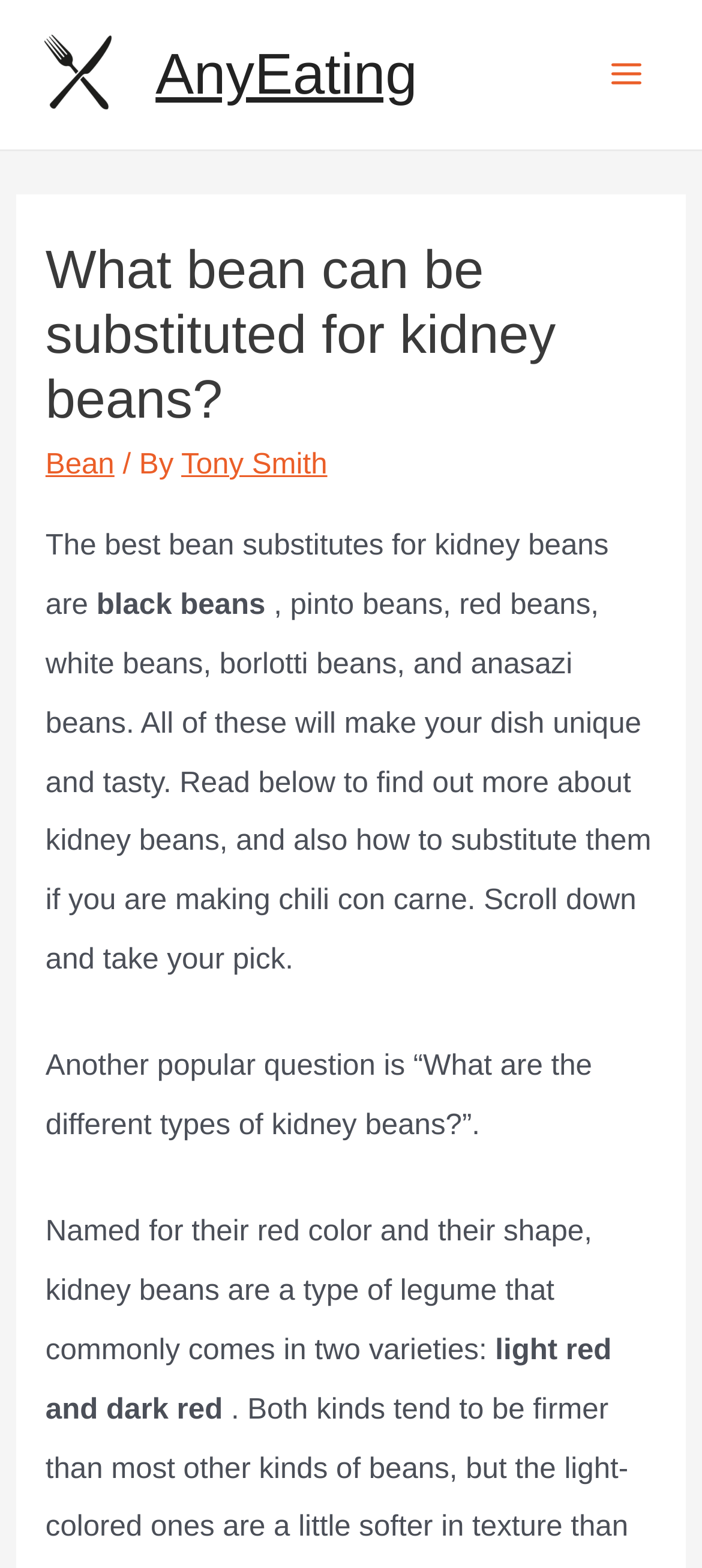Based on the element description: "Bean", identify the bounding box coordinates for this UI element. The coordinates must be four float numbers between 0 and 1, listed as [left, top, right, bottom].

[0.065, 0.286, 0.163, 0.307]